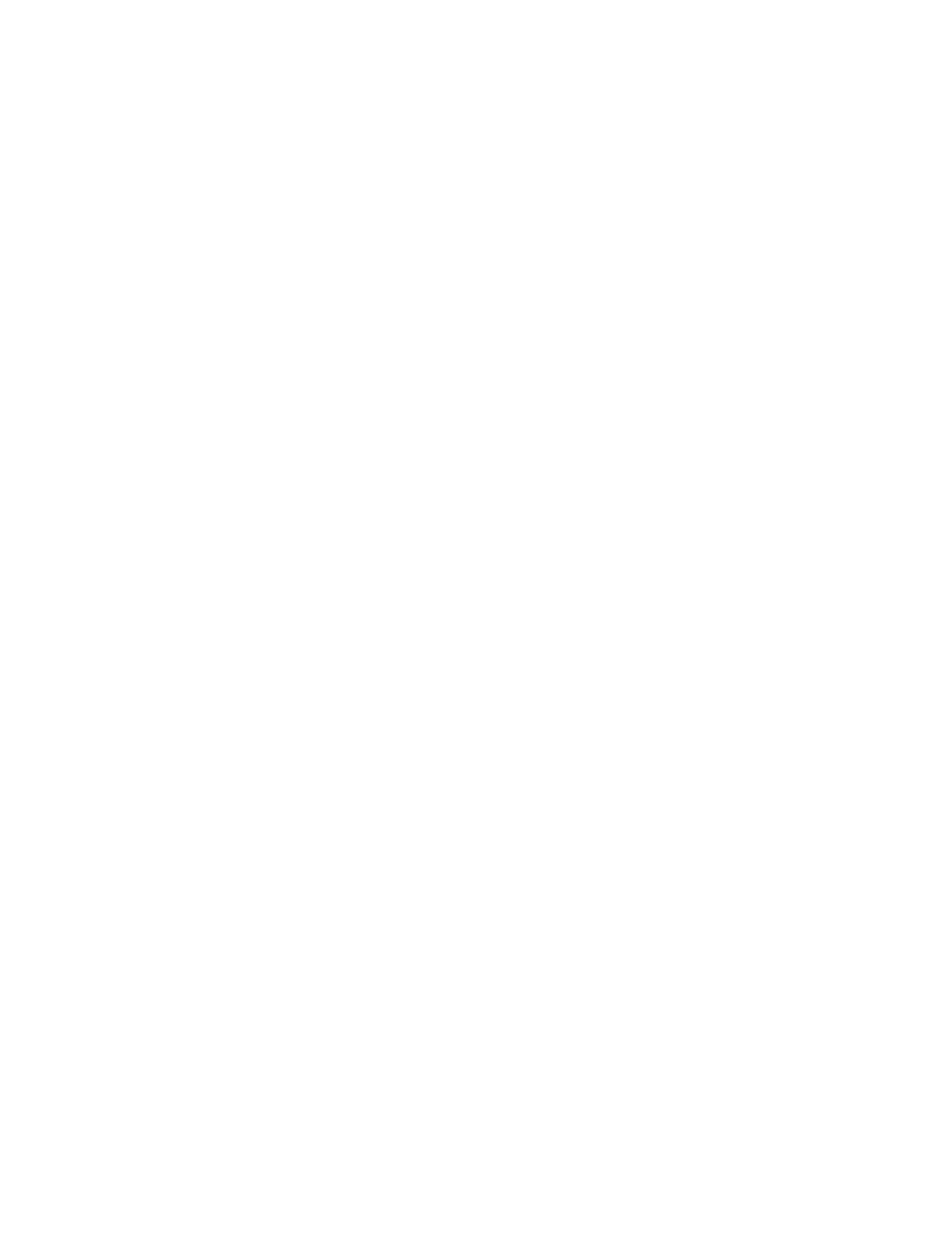With reference to the screenshot, provide a detailed response to the question below:
What is the purpose of International Medical Corps (IMC)?

Based on the webpage, International Medical Corps (IMC) is a worldwide, compassionate coalition providing clinical crisis care and preparedness to people affected by combat, disaster and disease around the world.